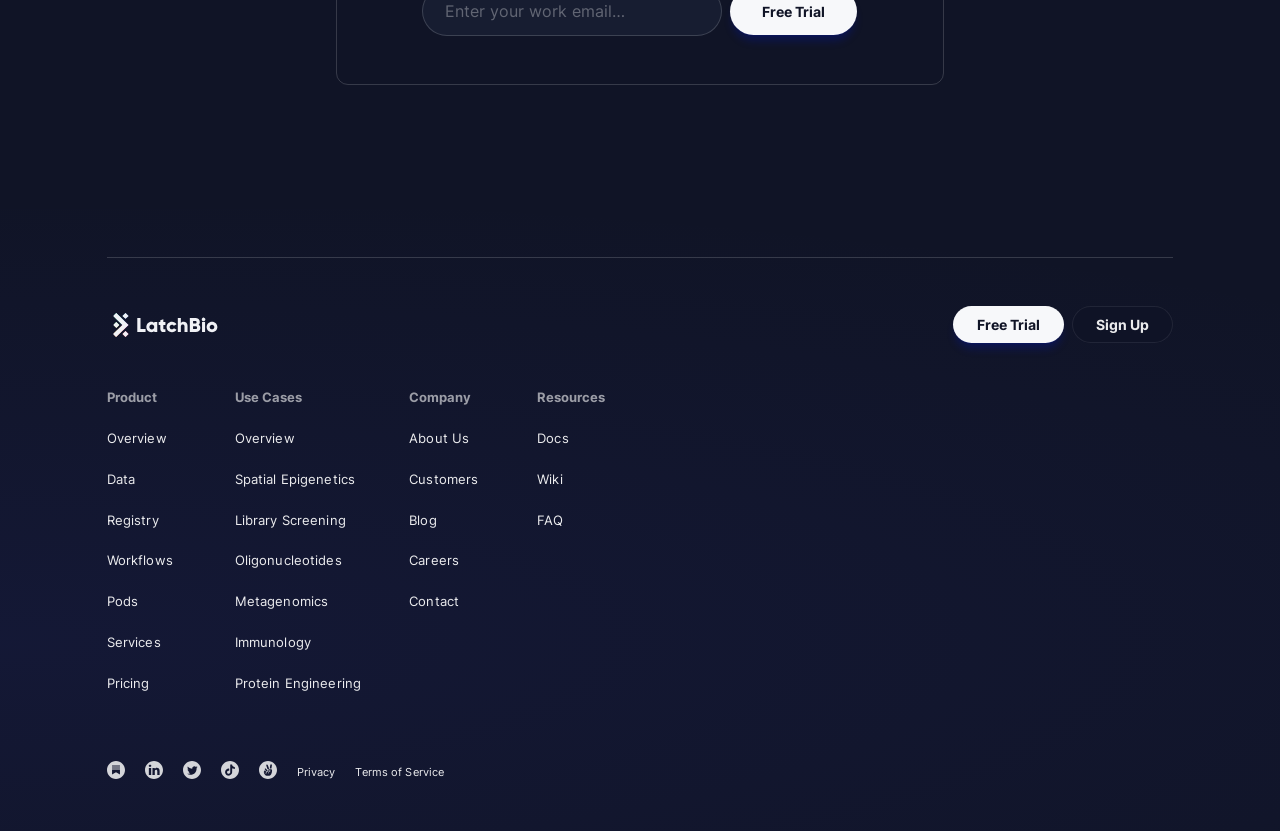Determine the bounding box for the UI element as described: "Terms of Service". The coordinates should be represented as four float numbers between 0 and 1, formatted as [left, top, right, bottom].

[0.278, 0.917, 0.347, 0.942]